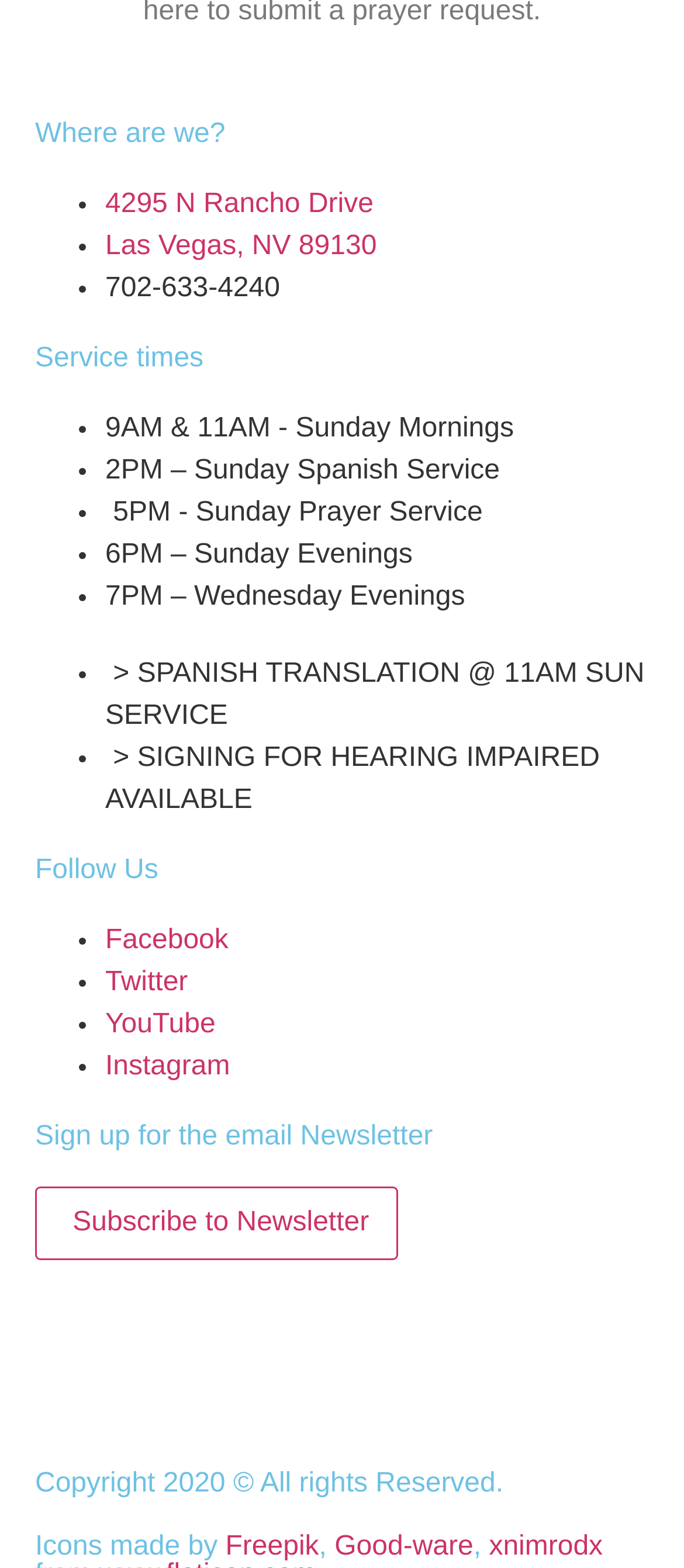Identify the bounding box coordinates for the UI element described as follows: "Las Vegas, NV 89130". Ensure the coordinates are four float numbers between 0 and 1, formatted as [left, top, right, bottom].

[0.154, 0.148, 0.551, 0.167]